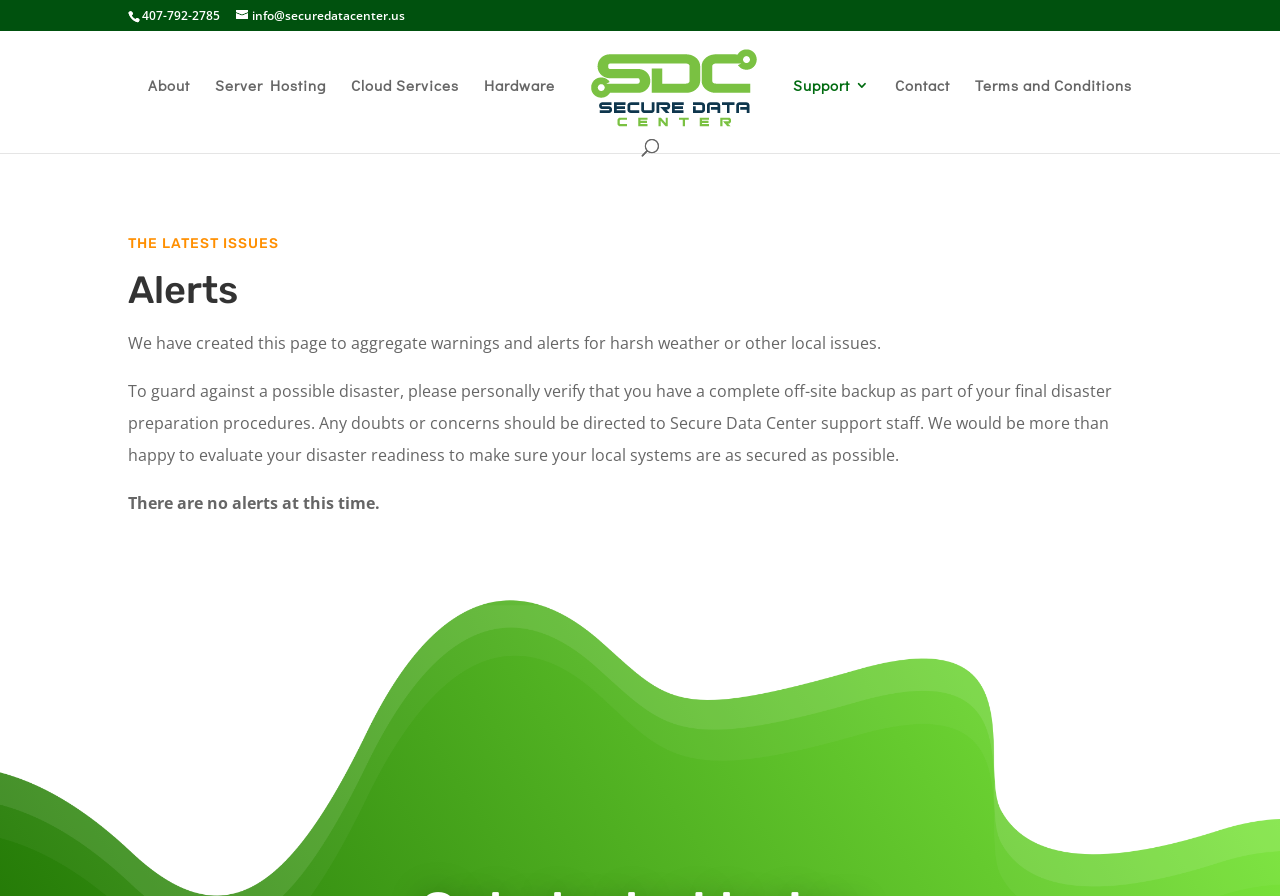Could you locate the bounding box coordinates for the section that should be clicked to accomplish this task: "contact Secure Data Center".

[0.7, 0.087, 0.743, 0.155]